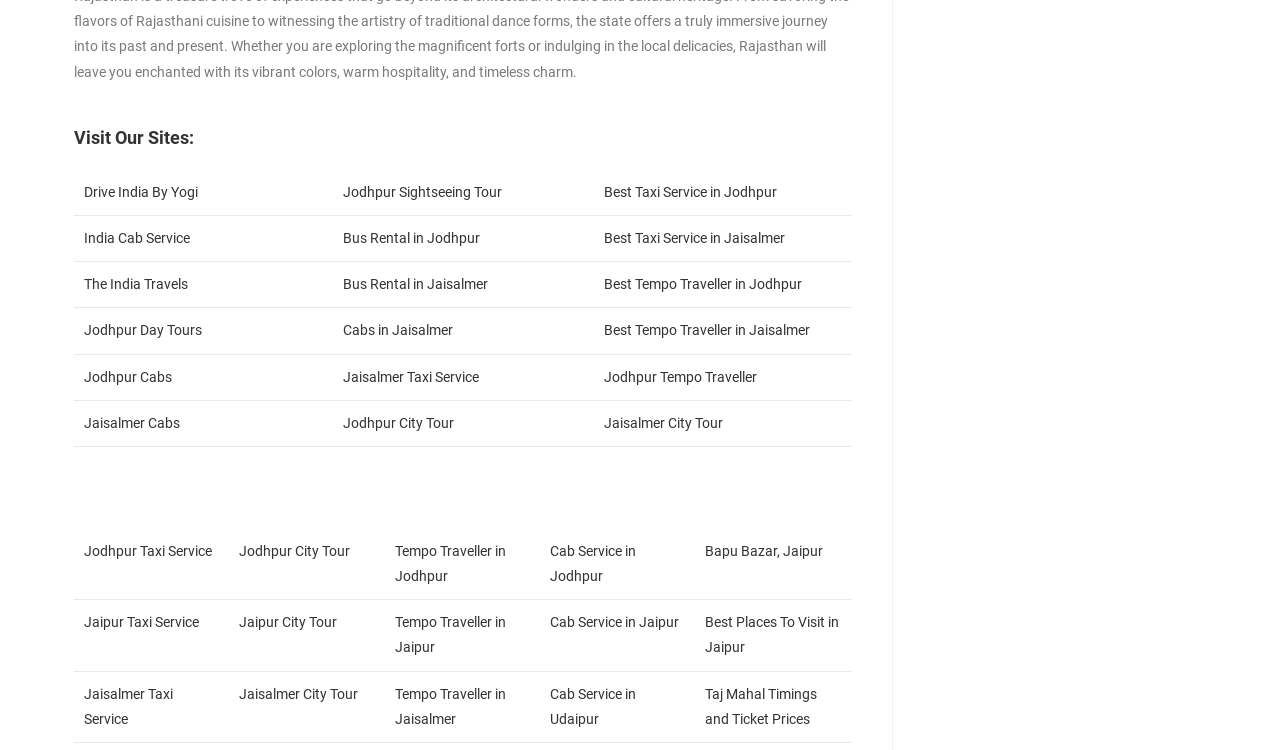Find and indicate the bounding box coordinates of the region you should select to follow the given instruction: "Visit Drive India By Yogi".

[0.066, 0.245, 0.155, 0.267]